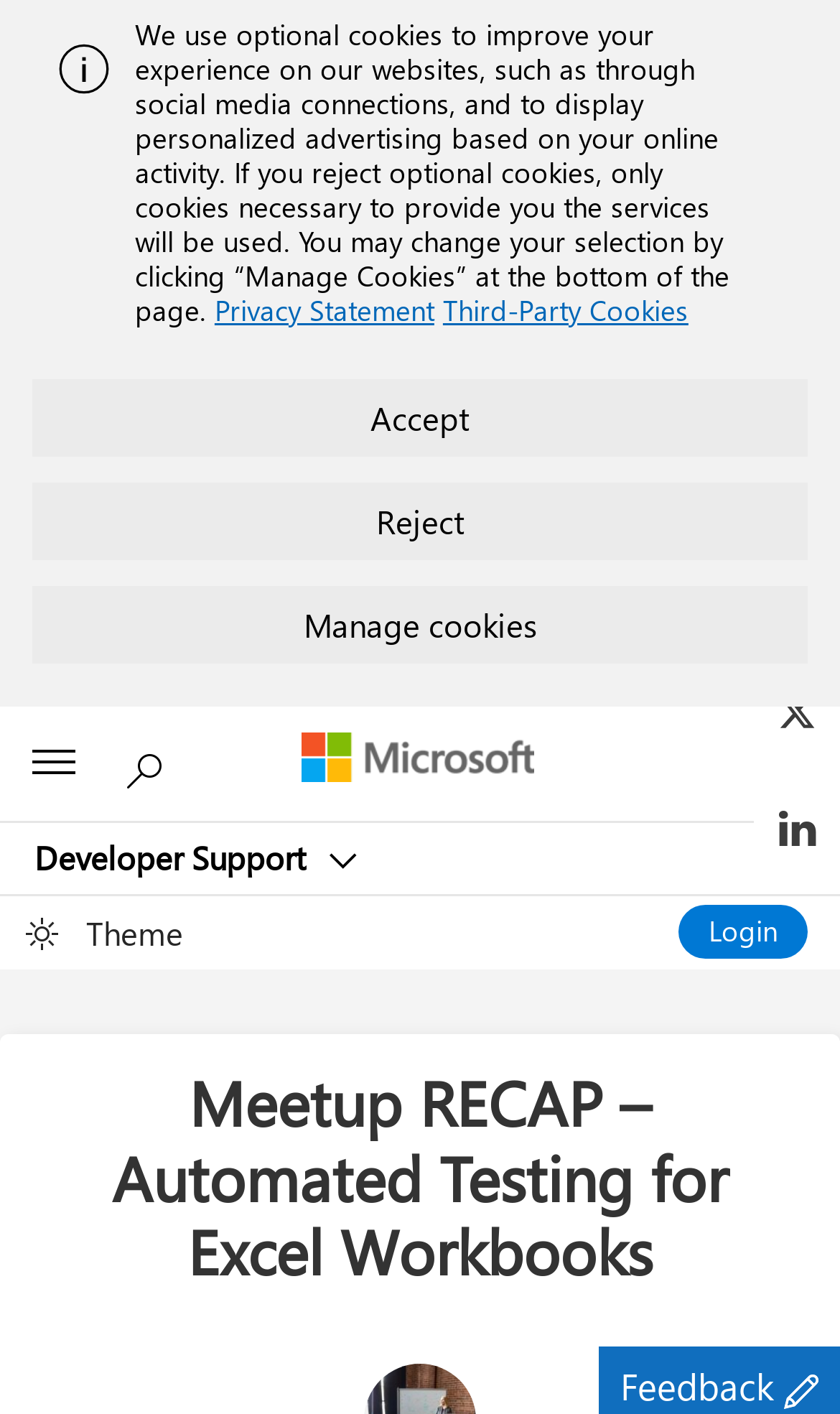Please predict the bounding box coordinates of the element's region where a click is necessary to complete the following instruction: "Click the Share on Facebook link". The coordinates should be represented by four float numbers between 0 and 1, i.e., [left, top, right, bottom].

[0.898, 0.388, 1.0, 0.467]